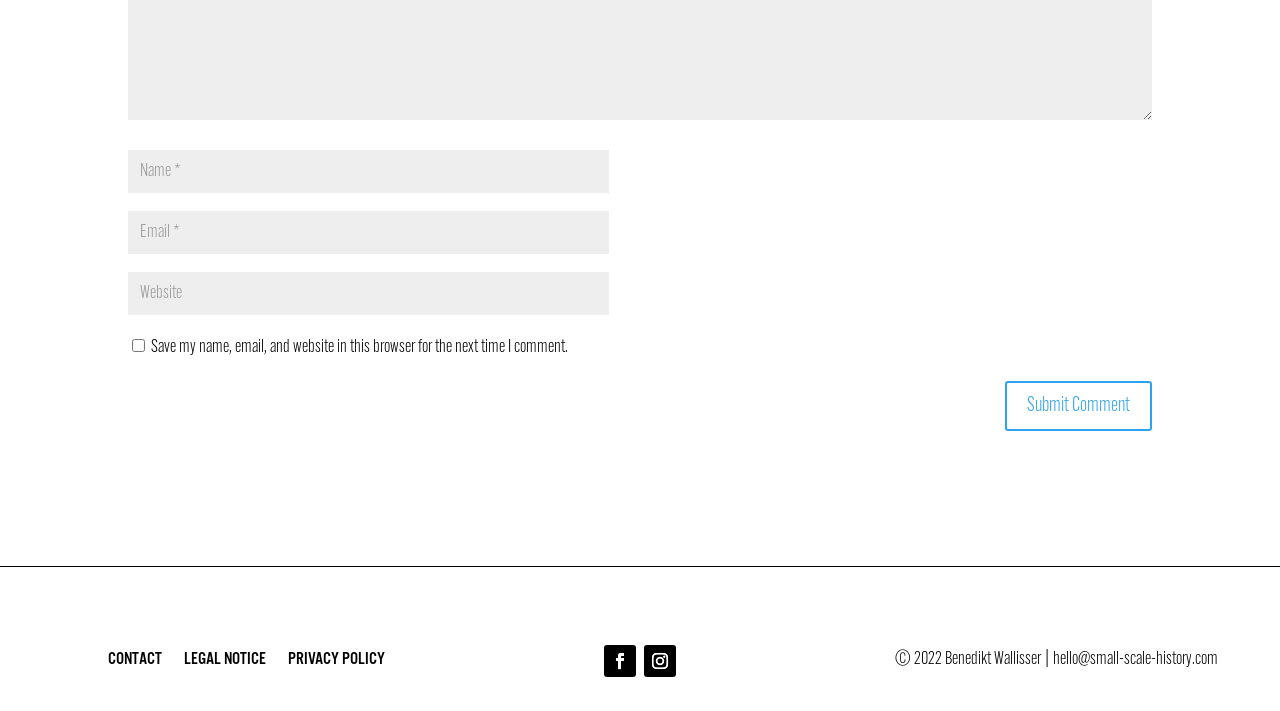Please identify the coordinates of the bounding box for the clickable region that will accomplish this instruction: "Visit the contact page".

[0.084, 0.919, 0.127, 0.95]